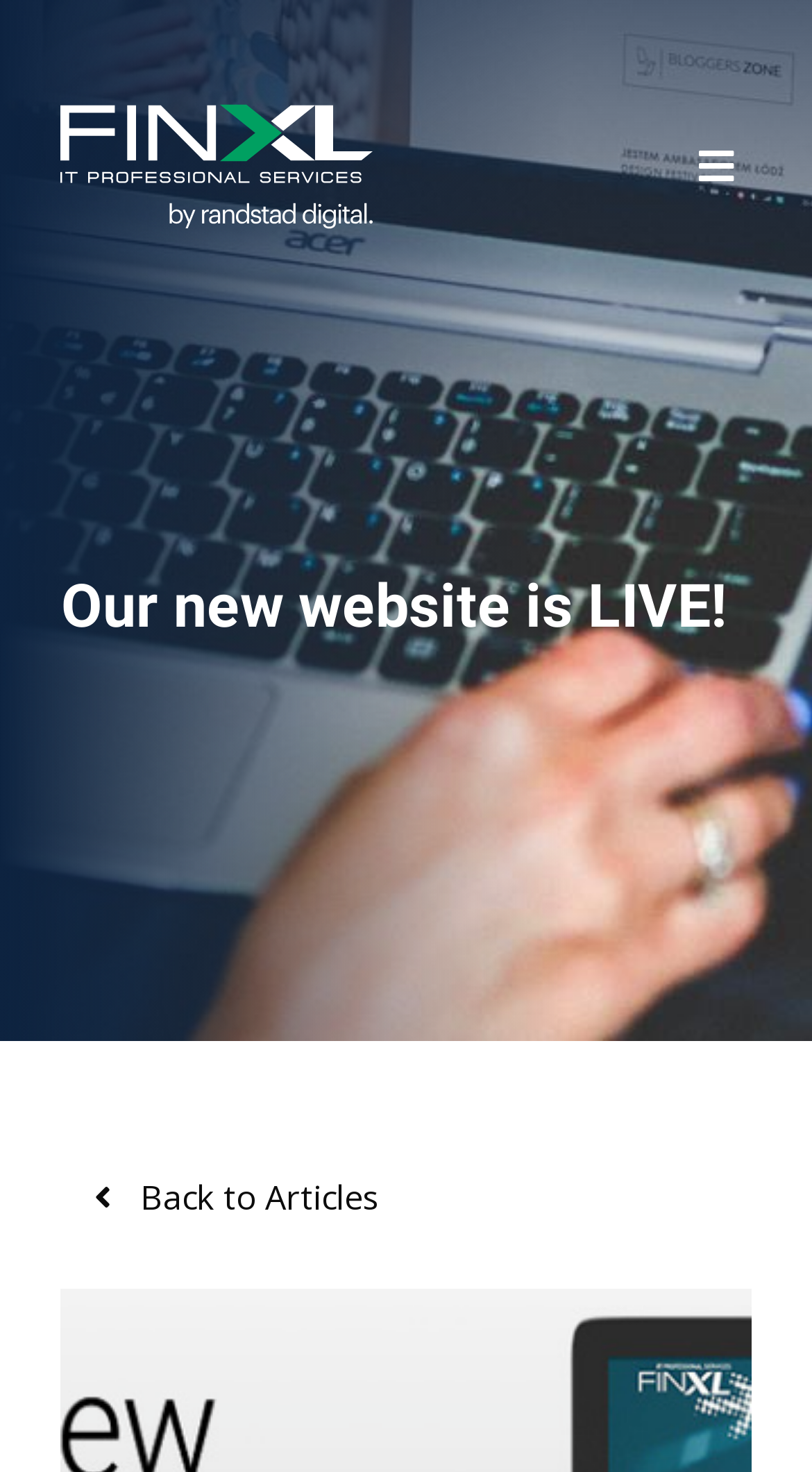Answer the question with a brief word or phrase:
What is the purpose of the 'Back to Articles' link?

Navigate to articles